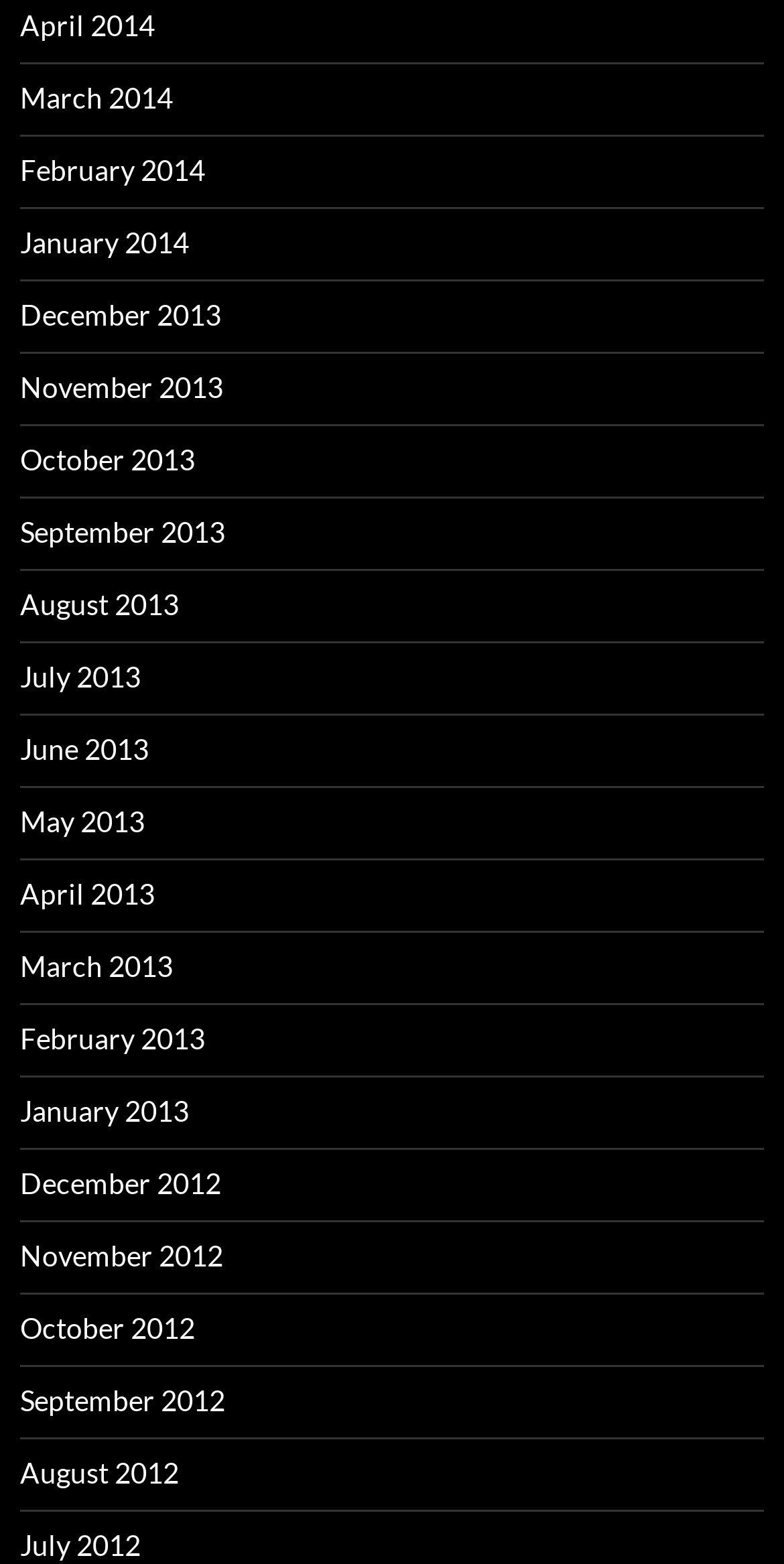Determine the bounding box coordinates for the clickable element required to fulfill the instruction: "browse archives for March 2013". Provide the coordinates as four float numbers between 0 and 1, i.e., [left, top, right, bottom].

[0.026, 0.606, 0.221, 0.628]